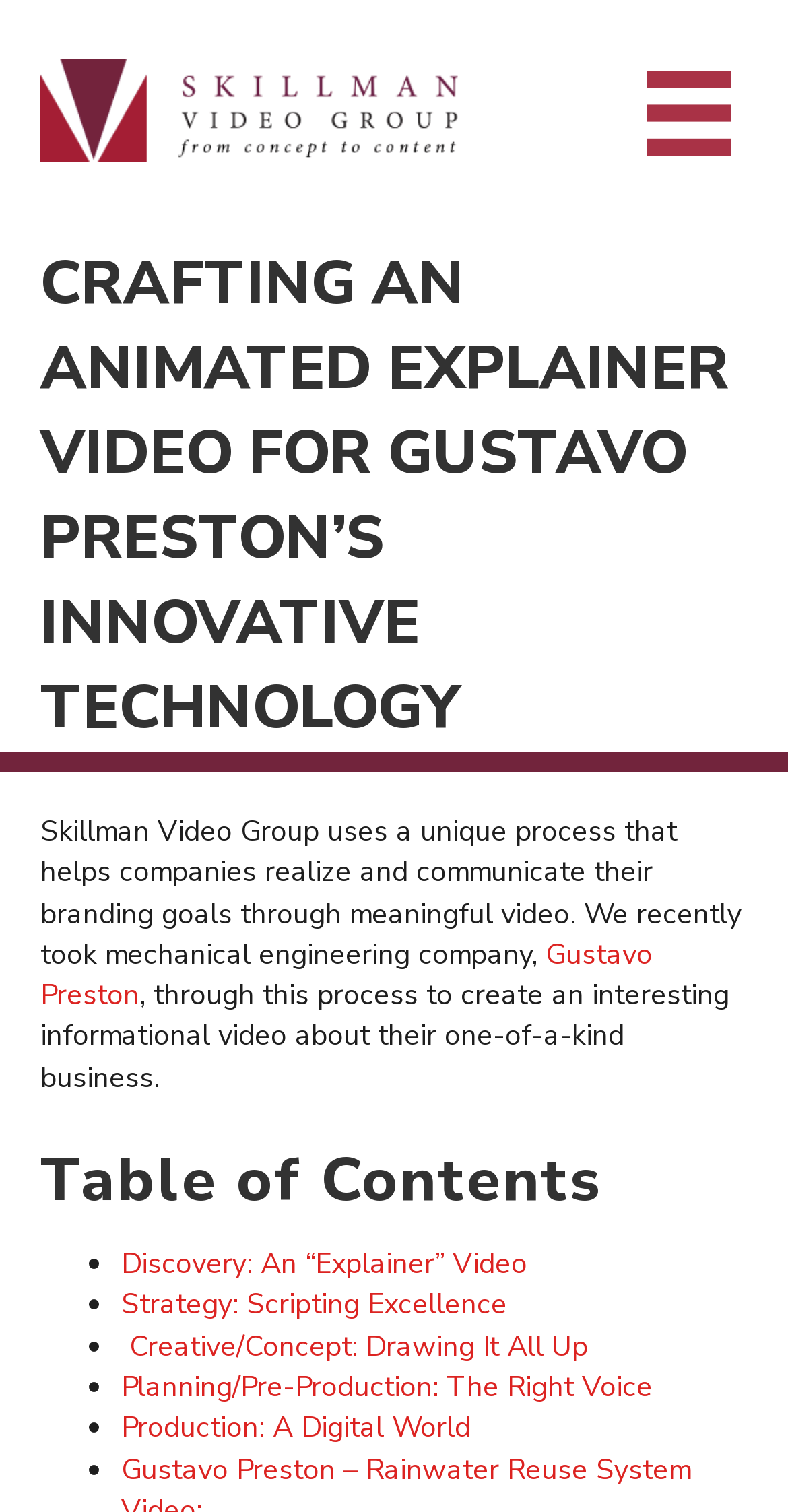What is the company that created the animated explainer video?
Using the information from the image, answer the question thoroughly.

By reading the text on the webpage, I found that Skillman Video Group is the company that created the animated explainer video for Gustavo Preston's innovative technology.